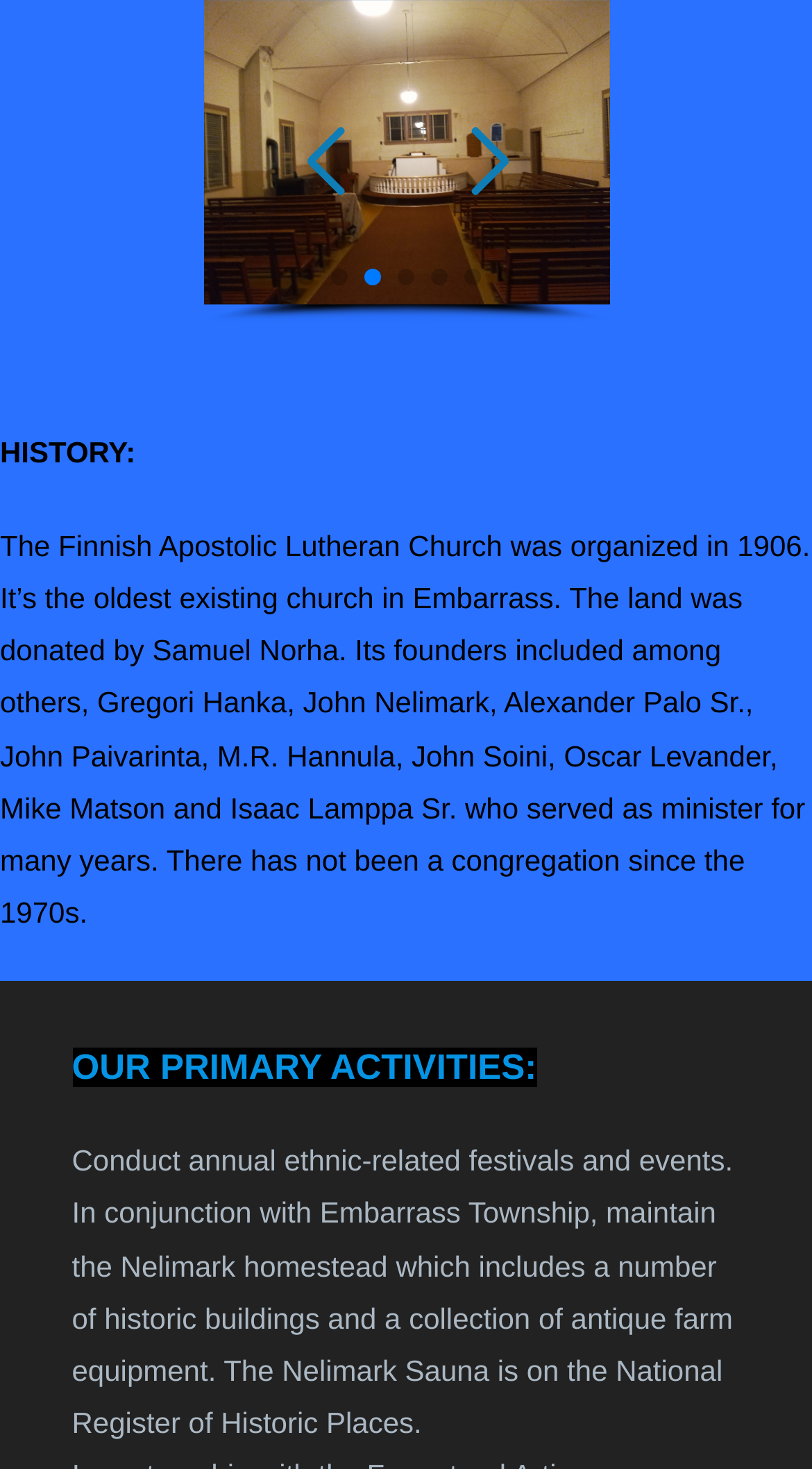Given the description: "aria-label="Previous slide"", determine the bounding box coordinates of the UI element. The coordinates should be formatted as four float numbers between 0 and 1, [left, top, right, bottom].

[0.327, 0.063, 0.471, 0.159]